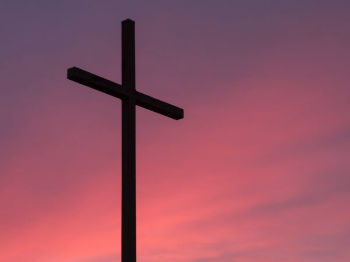Provide a comprehensive description of the image.

The image features a silhouette of a cross against a stunning twilight sky, characterized by soft gradients of pink and purple hues. This visual evokes a sense of serenity and contemplation, often associated with themes of hope, faith, and rebirth. The cross, a powerful symbol in Christianity, serves as a reminder of the Passion of Jesus and the strength found in facing adversity. This imagery aligns with the overarching themes explored in the article titled "The Healing Power of Memory," which reflects on the transformative effects of memory and faith in overcoming personal traumas and societal oppression. The accompanying text by Christy Randazzo emphasizes the significance of recognizing one's humanity and resilience amidst external challenges, reinforcing the connection between the image and the message of empowerment through spiritual reflection.